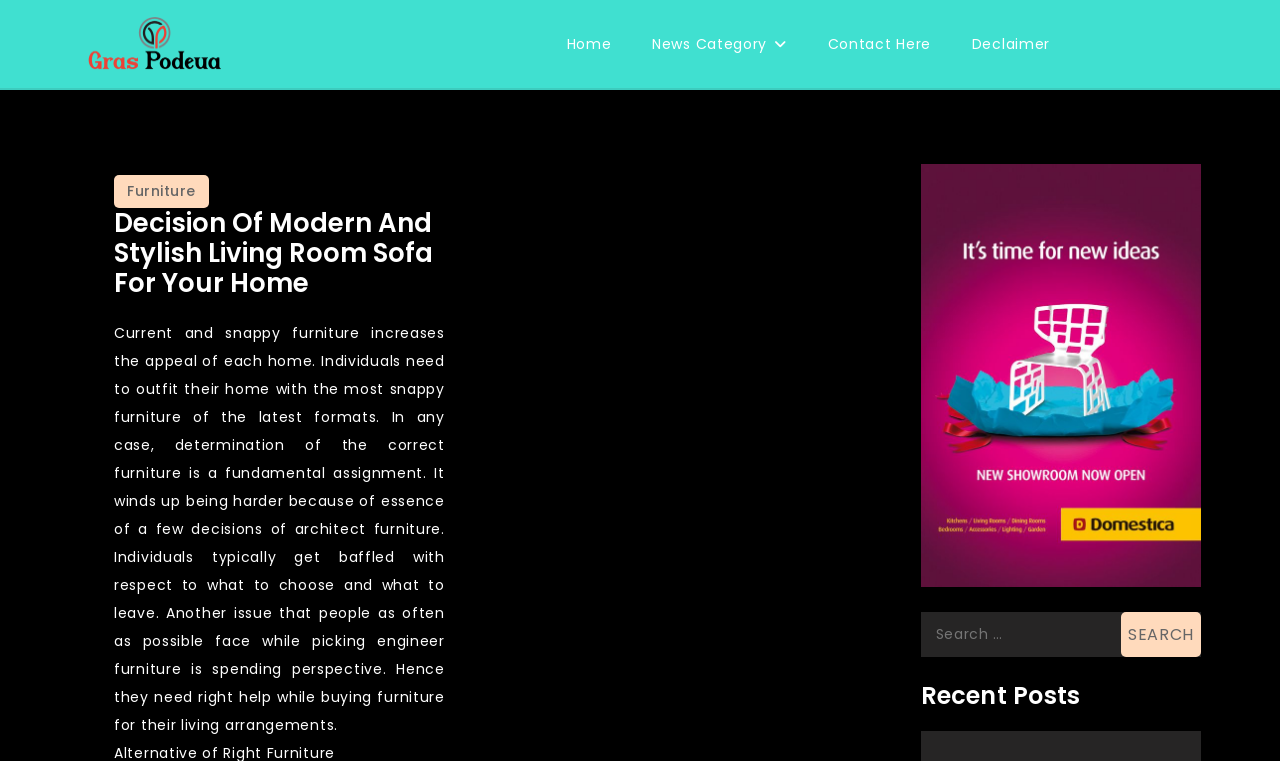Bounding box coordinates are specified in the format (top-left x, top-left y, bottom-right x, bottom-right y). All values are floating point numbers bounded between 0 and 1. Please provide the bounding box coordinate of the region this sentence describes: parent_node: Search for: value="Search"

[0.876, 0.805, 0.938, 0.864]